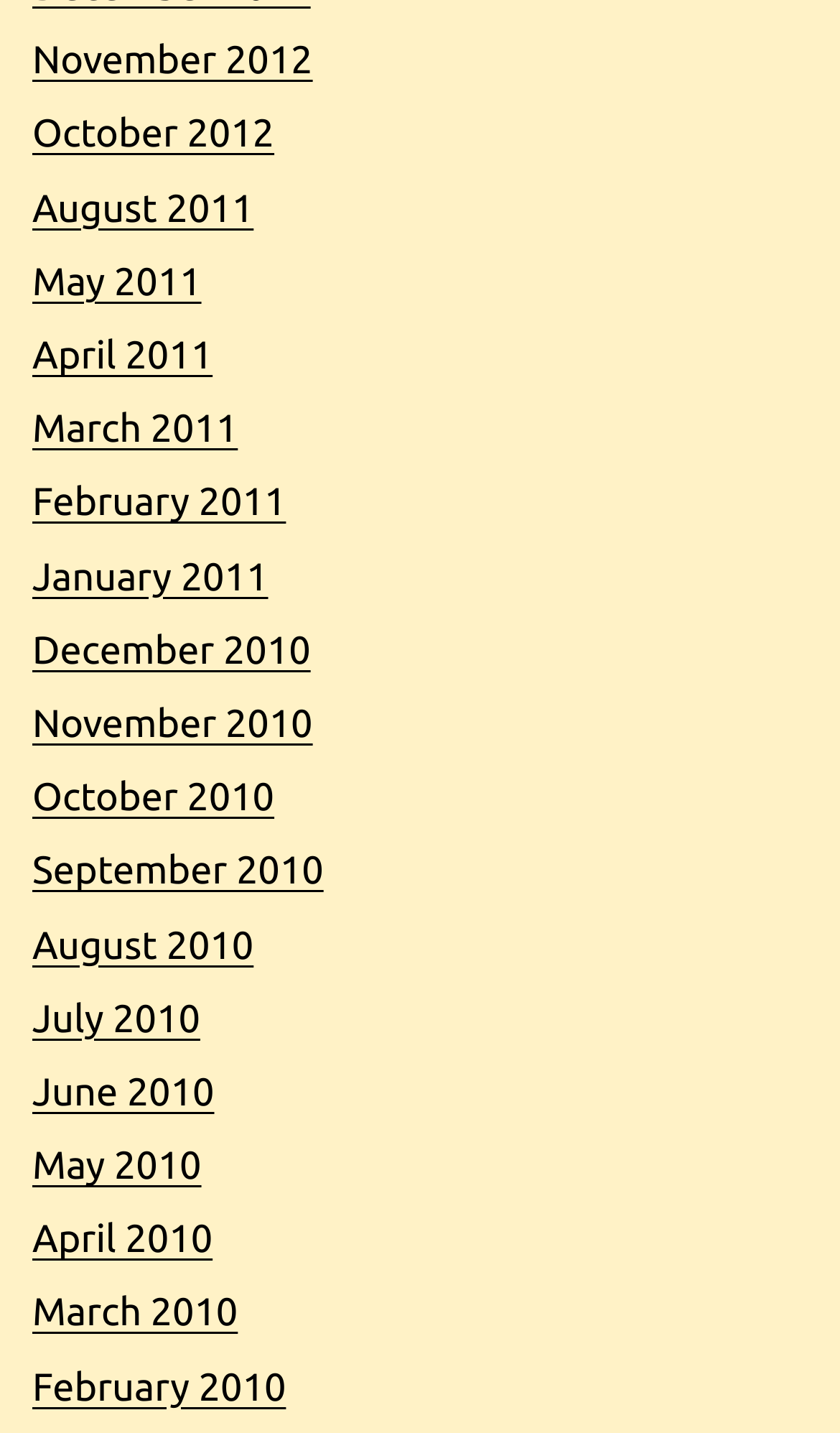Determine the coordinates of the bounding box for the clickable area needed to execute this instruction: "view January 2011".

[0.038, 0.387, 0.319, 0.417]